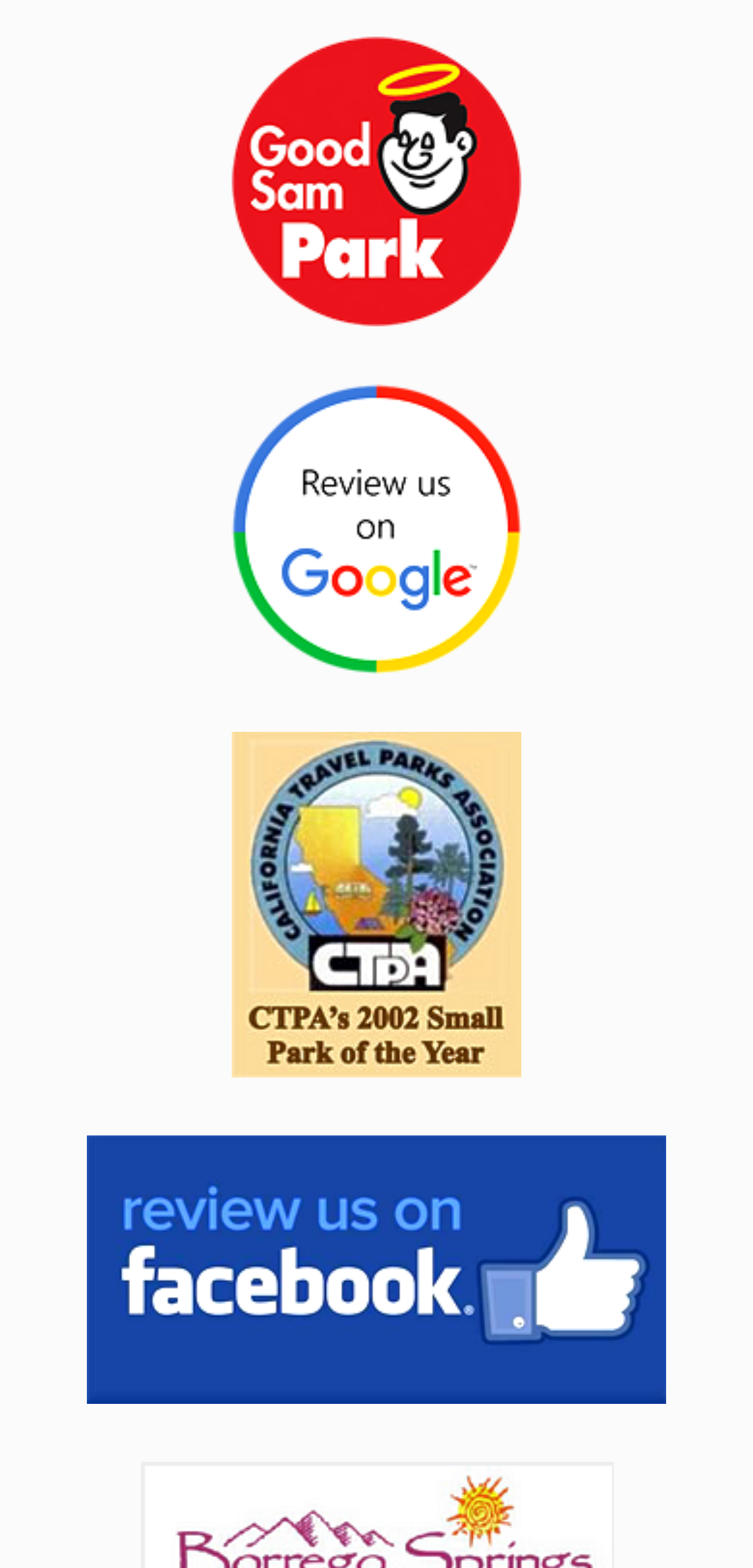Respond with a single word or phrase:
What is the location of the RV ranch?

Borrego Springs, CA